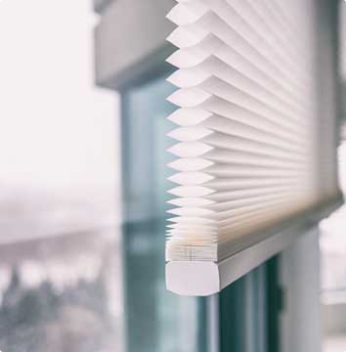Using the information from the screenshot, answer the following question thoroughly:
What is the benefit of integrating honeycomb shades with smart home systems?

The caption states that integrating honeycomb shades with smart home systems contributes to a sophisticated and comfortable living environment. This is because the automated functionality of the shades enhances convenience, privacy, and energy efficiency, creating a more advanced and comfortable living space.